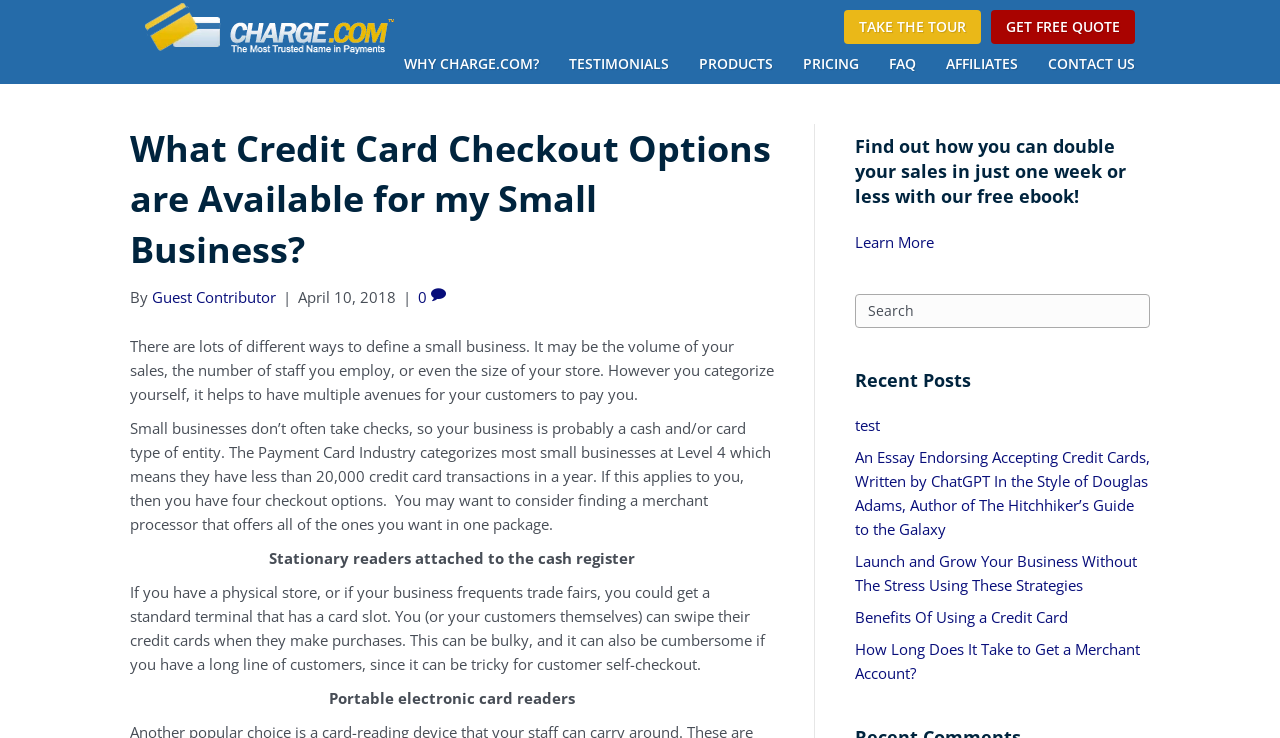What is the purpose of the 'TAKE THE TOUR' link?
Please provide a full and detailed response to the question.

The 'TAKE THE TOUR' link is likely intended to allow users to take a tour of the Charge.com platform or services, possibly to learn more about their offerings.